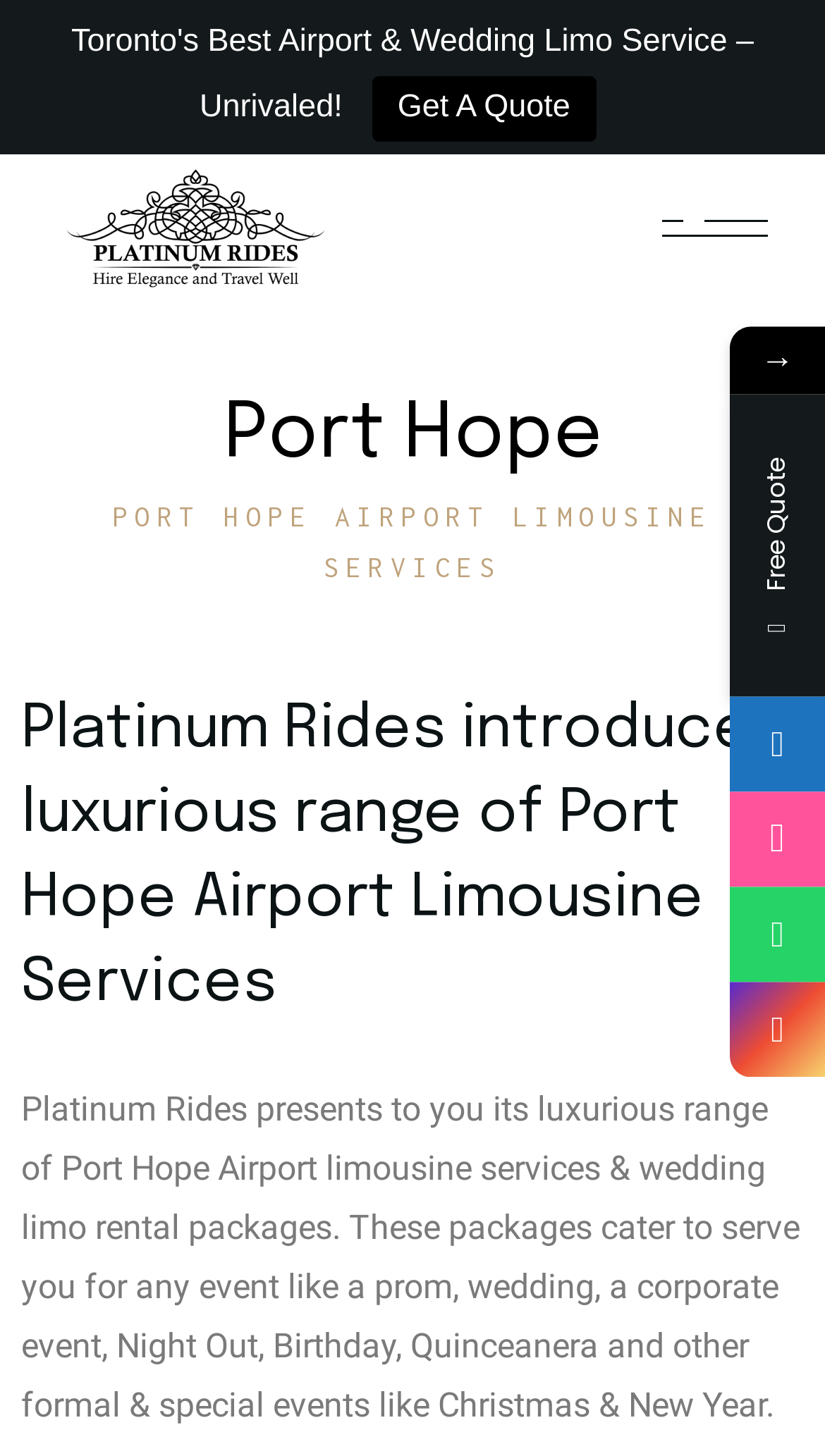What is the address of Platinum Rides?
Please ensure your answer is as detailed and informative as possible.

I found the address by looking at the static text elements on the webpage, specifically the one with the text '17 Willick PL, Brampton' which is located at coordinates [0.152, 0.192, 0.698, 0.224].